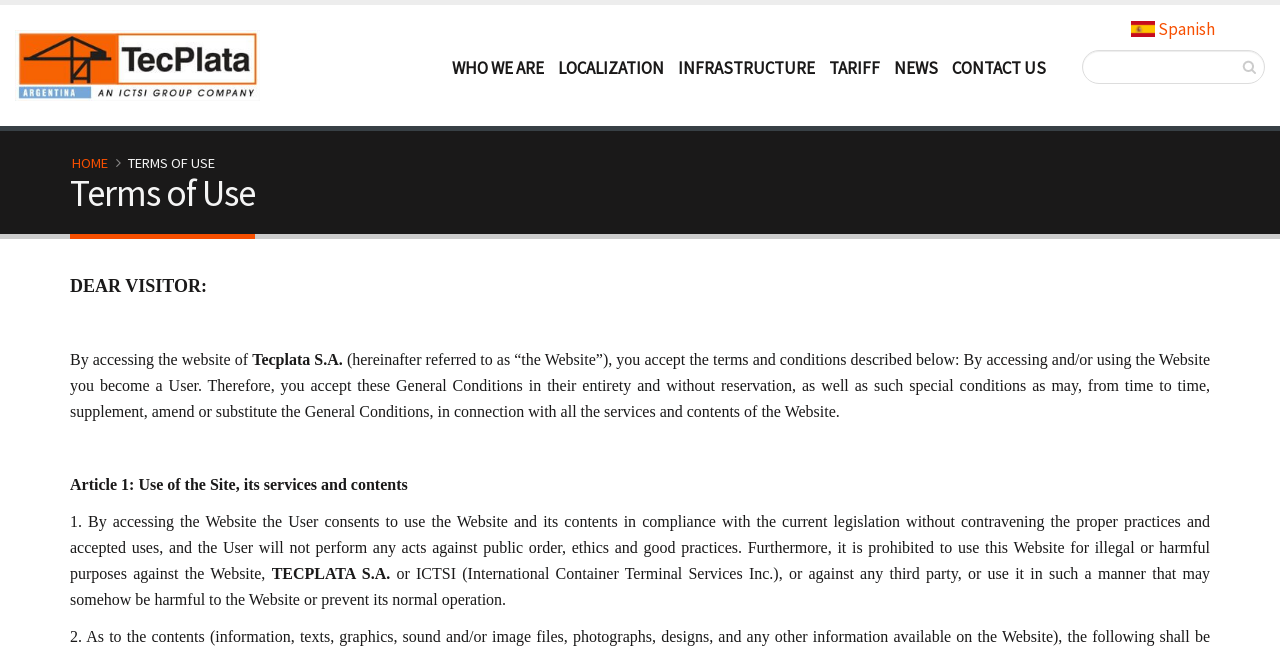Provide a short answer to the following question with just one word or phrase: What is the name of the website?

TecPlata